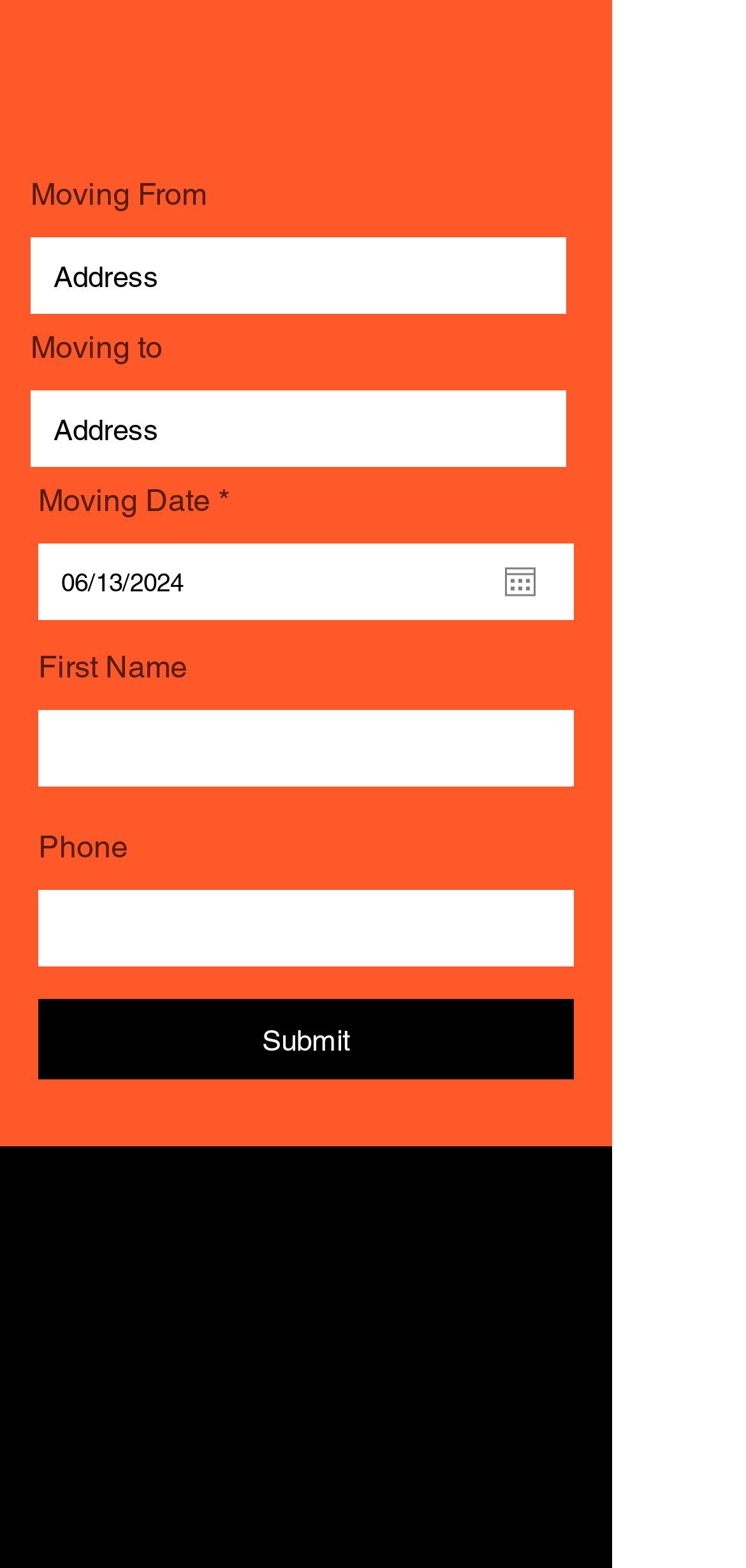Show the bounding box coordinates for the HTML element described as: "#comp-k2lts5a3 svg [data-color="1"] {fill: #FF5829;}".

[0.274, 0.793, 0.382, 0.845]